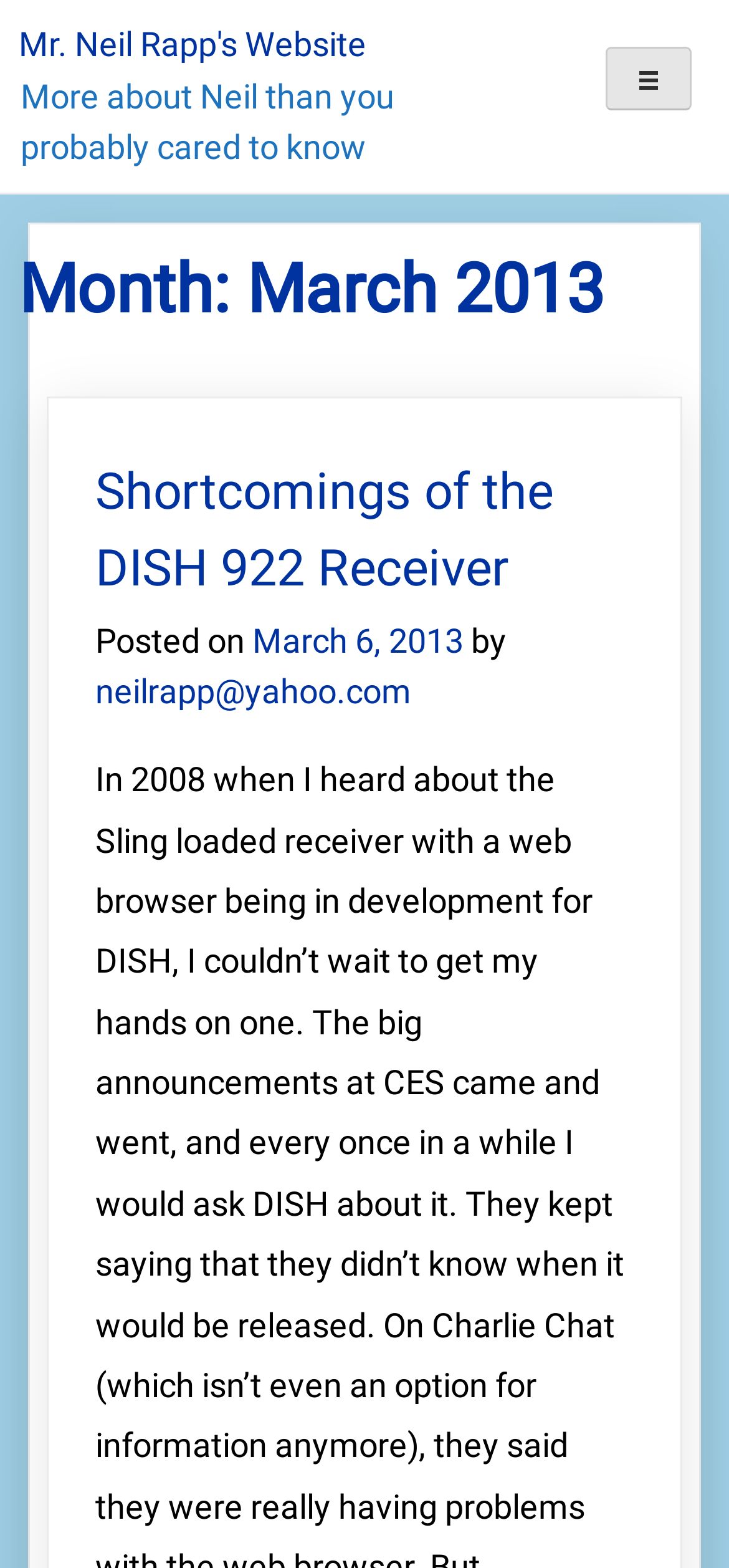What is the topic of the first blog post?
Ensure your answer is thorough and detailed.

The answer can be found by looking at the heading 'Shortcomings of the DISH 922 Receiver' under the 'Month: March 2013' header, which suggests that the first blog post is about the shortcomings of the DISH 922 Receiver.